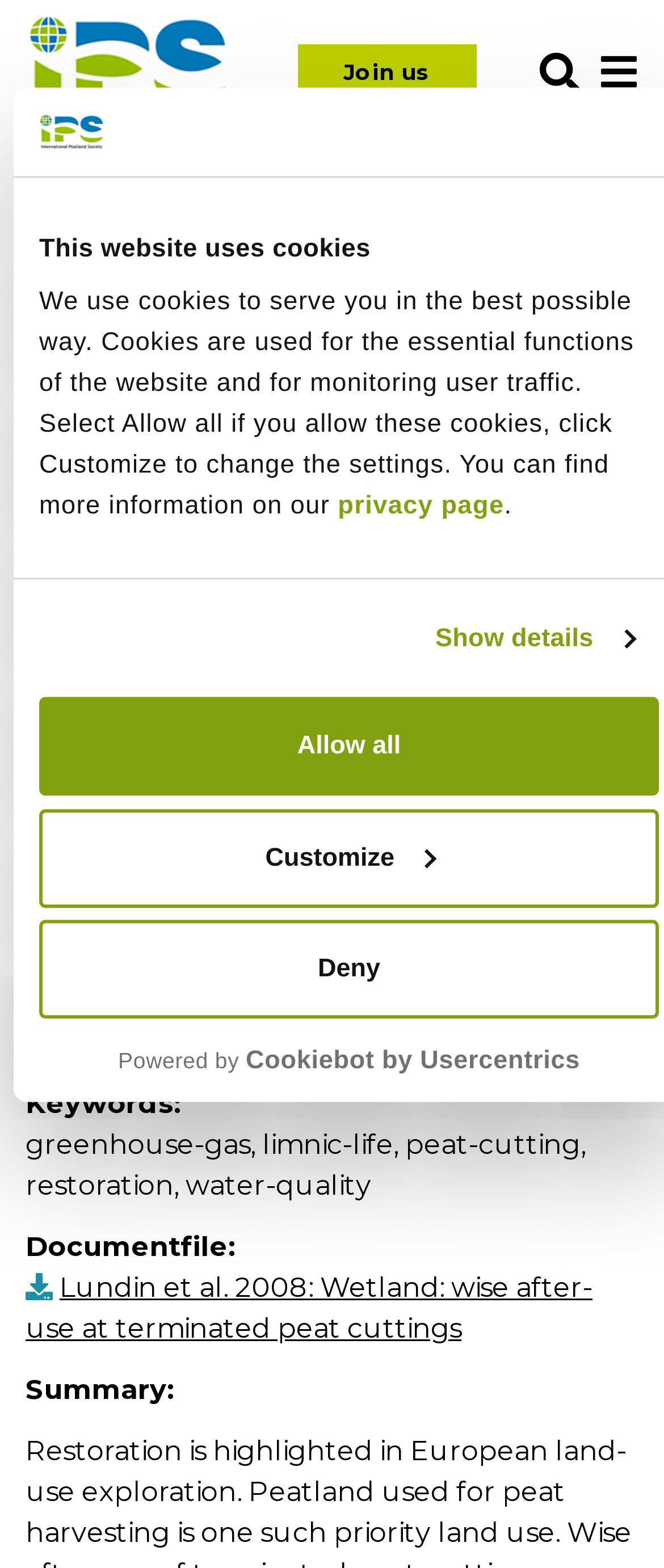Find the bounding box of the element with the following description: "Customize". The coordinates must be four float numbers between 0 and 1, formatted as [left, top, right, bottom].

[0.059, 0.516, 0.992, 0.579]